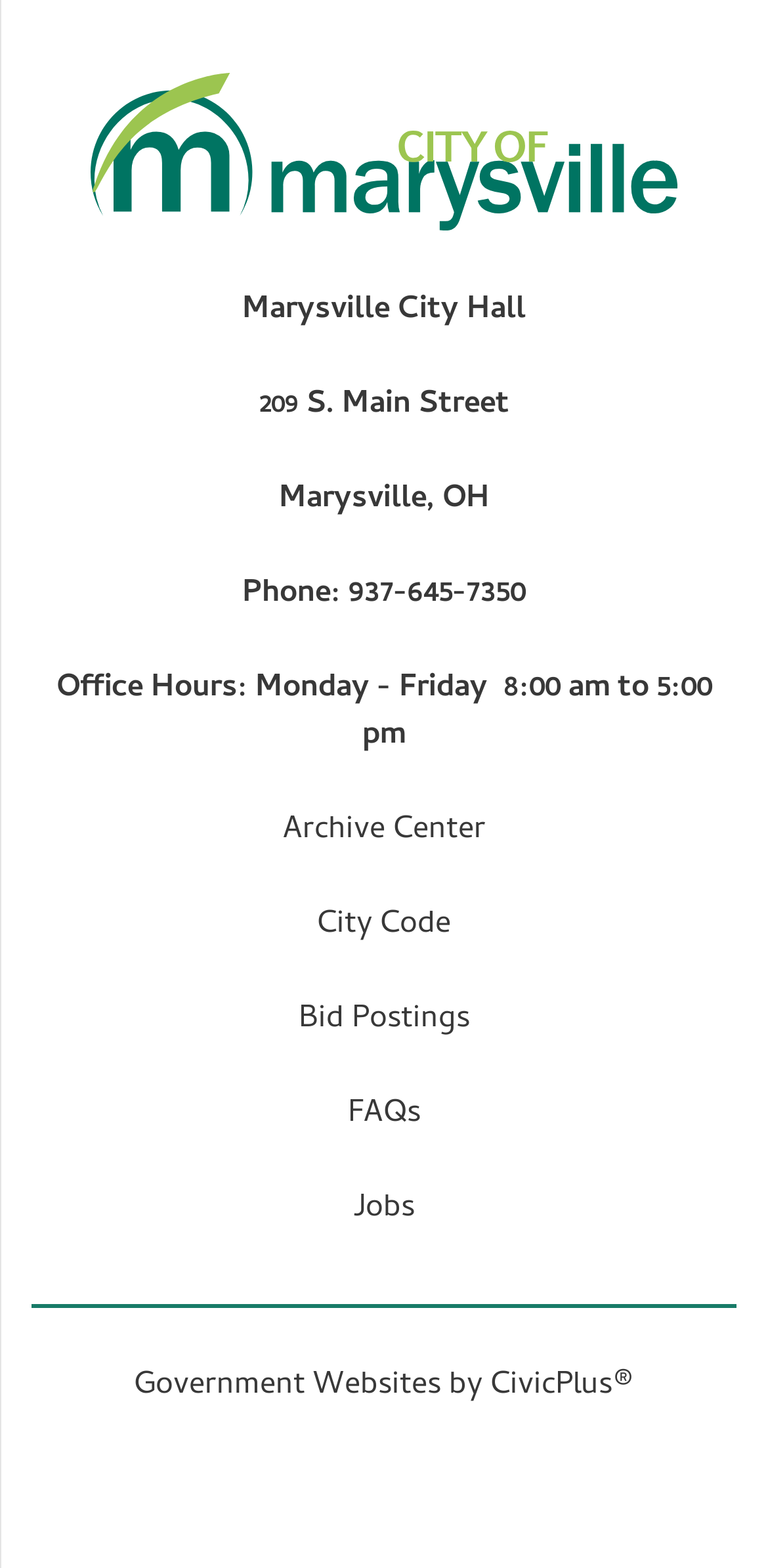What are the office hours of Marysville City Hall?
Based on the visual, give a brief answer using one word or a short phrase.

Monday - Friday 8:00 am to 5:00 pm